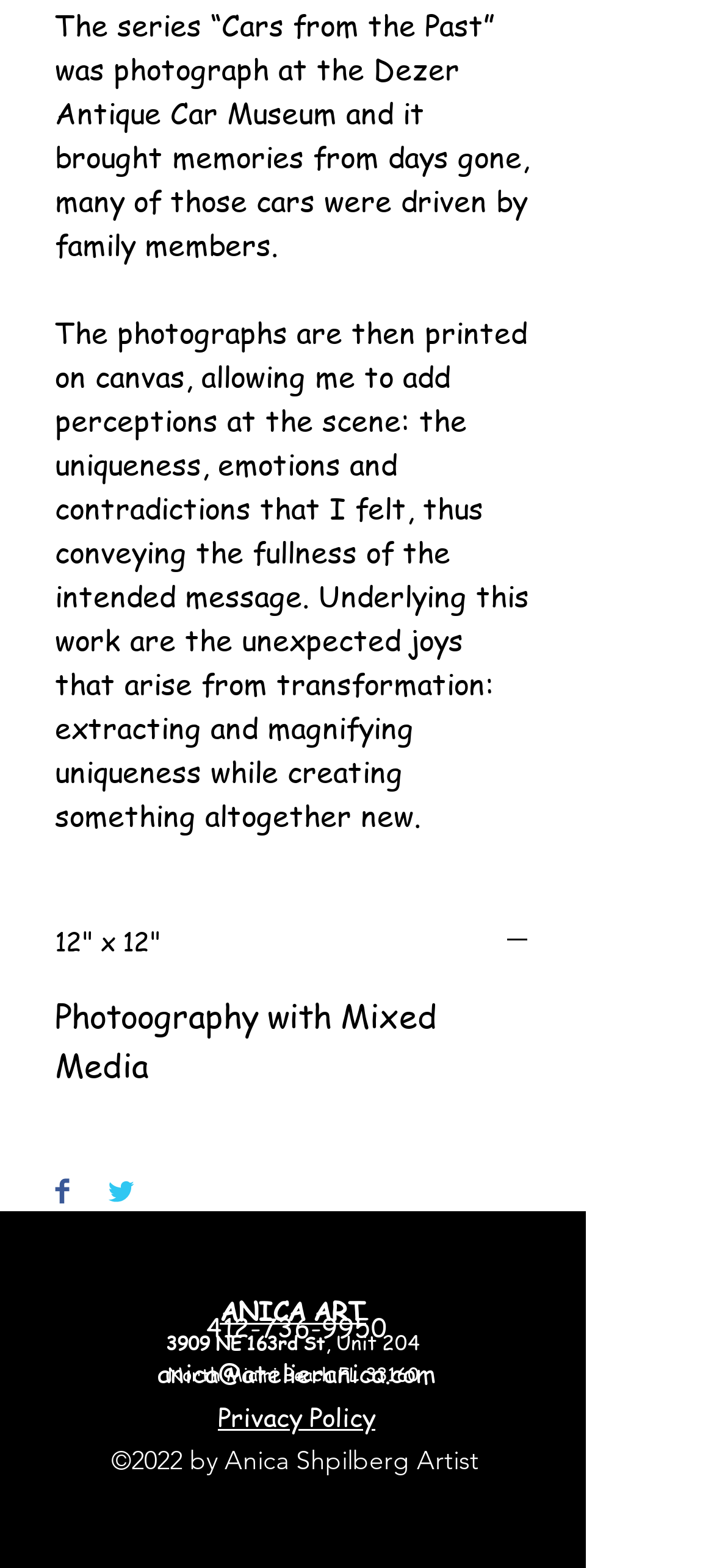Answer briefly with one word or phrase:
What is the artist's name?

Anica Shpilberg